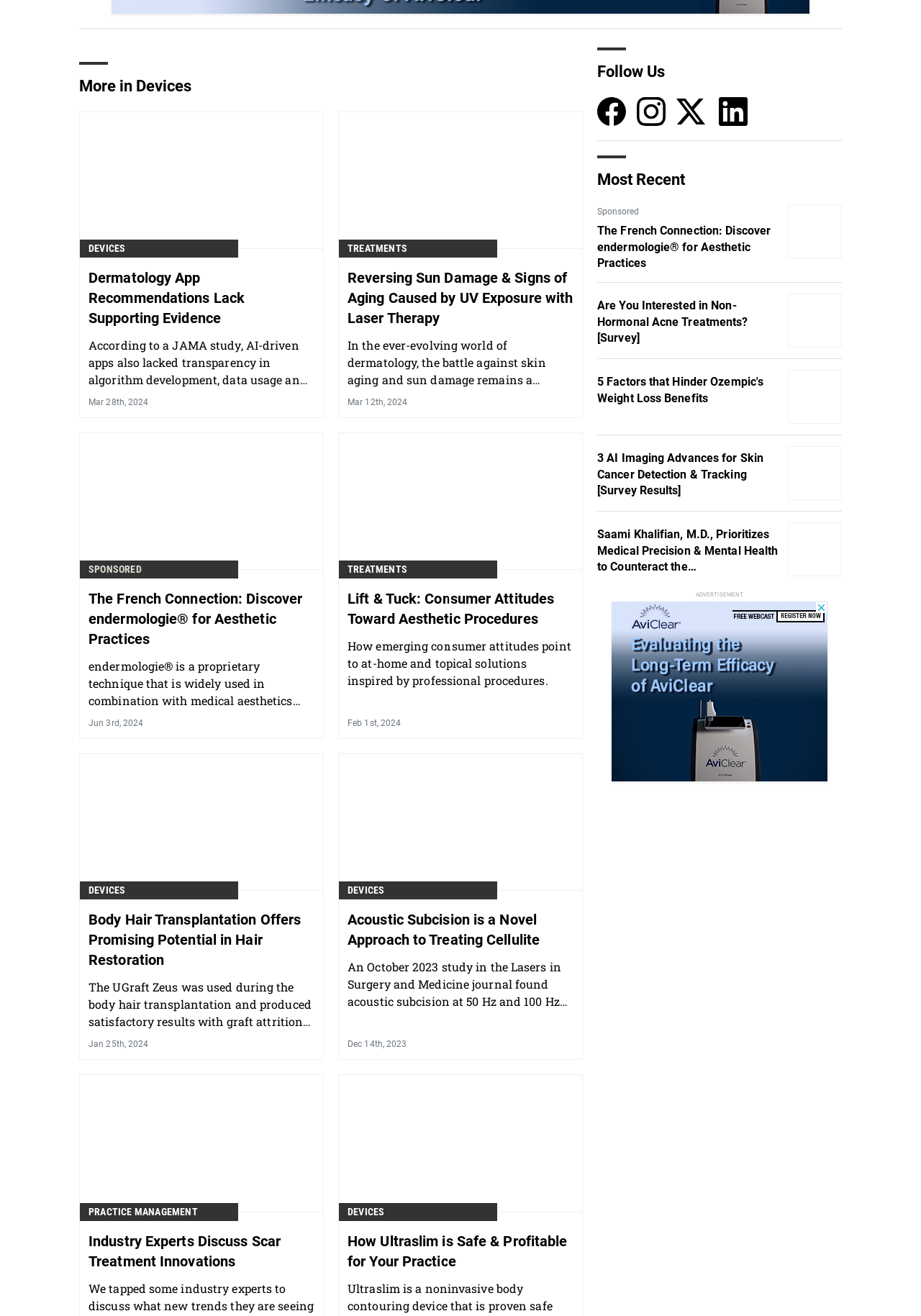Please identify the bounding box coordinates of the area that needs to be clicked to follow this instruction: "Click on 'Dermatology App Recommendations Lack Supporting Evidence'".

[0.096, 0.203, 0.341, 0.252]